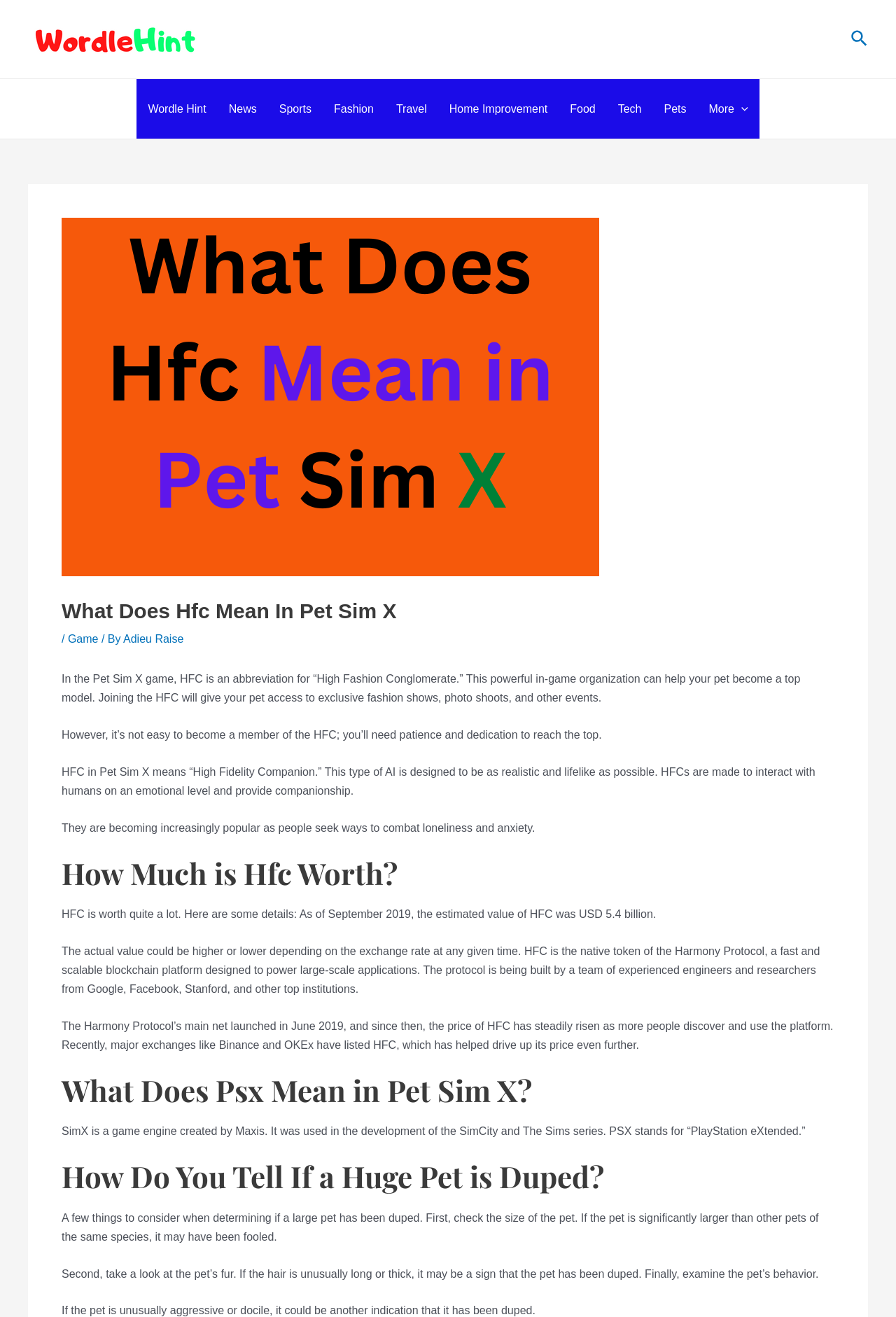Using the given description, provide the bounding box coordinates formatted as (top-left x, top-left y, bottom-right x, bottom-right y), with all values being floating point numbers between 0 and 1. Description: Wordle Hint

[0.153, 0.06, 0.243, 0.105]